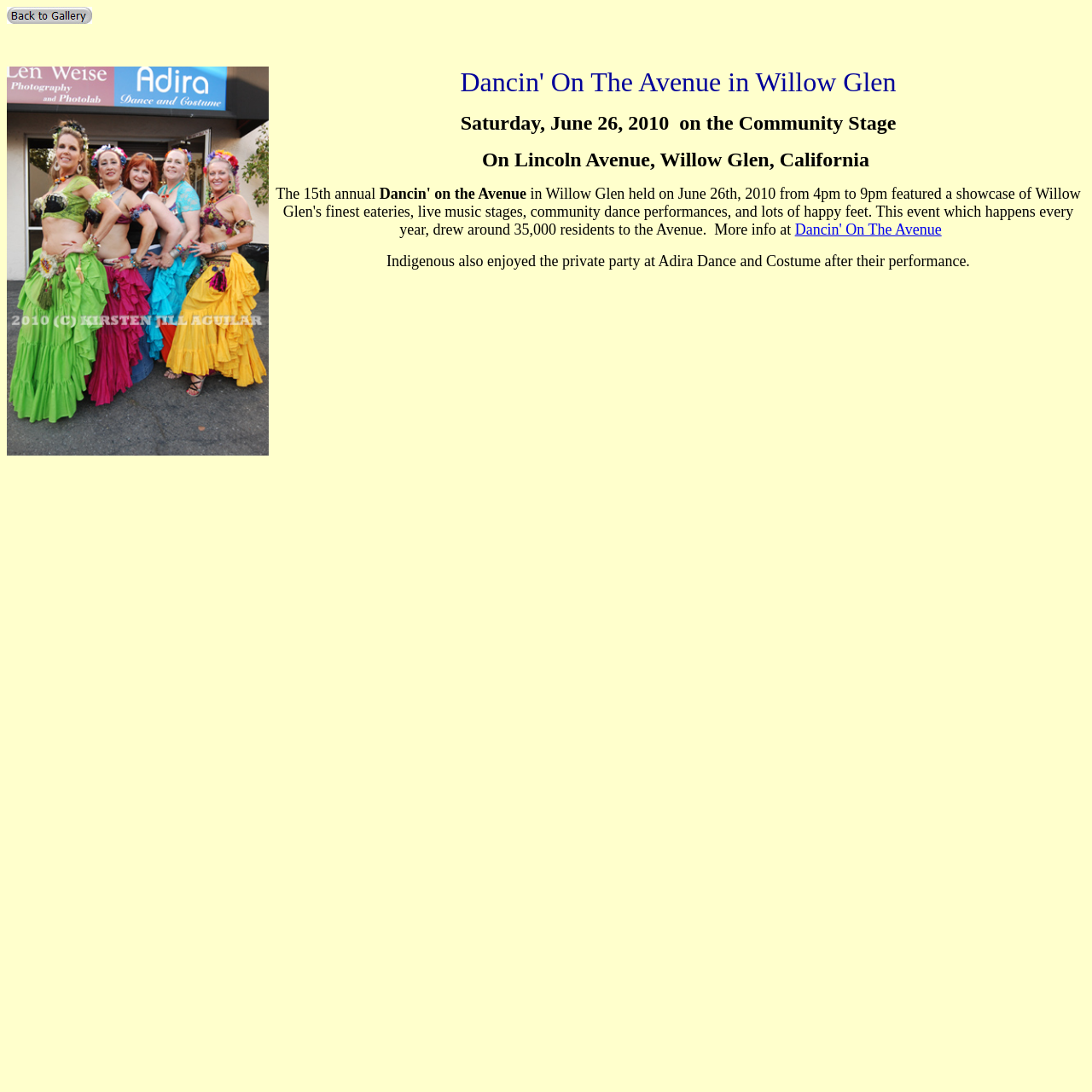Write a detailed summary of the webpage.

The webpage is about the "Willow Glenn 2010" event. At the top left corner, there is a link "Back to Gallery" accompanied by a small image. Next to it, there is a non-descriptive static text element. Below these elements, there is a larger image taking up a significant portion of the page.

On the right side of the image, there are several lines of text. The first line reads "Saturday, June 26, 2010 on the Community Stage". Below it, there is another line of text stating the location as "On Lincoln Avenue, Willow Glen, California". 

On the left side of the image, there are a few more lines of text. The first line mentions "The 15th annual" but does not complete the sentence. Below it, there is a link "Dancin' On The Avenue" followed by some non-descriptive static text elements. 

Further down, there are two more lines of text. The first one reads "Indigenous", and the second one describes how they "also enjoyed the private party at Adira Dance and Costume after their performance."